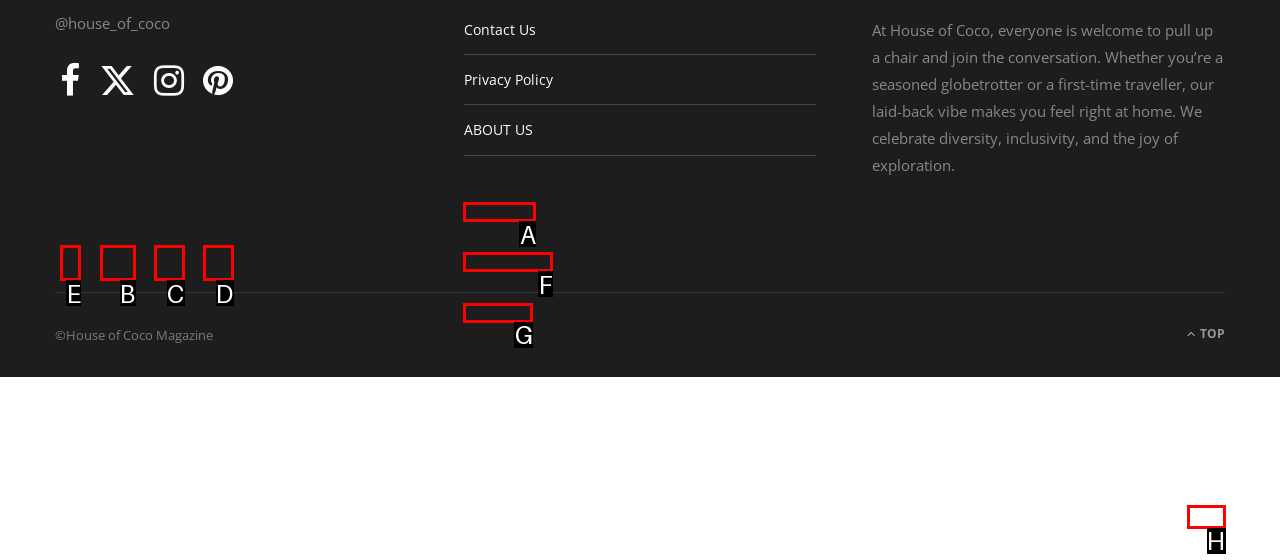Determine which HTML element should be clicked to carry out the following task: Follow us on Facebook Respond with the letter of the appropriate option.

E